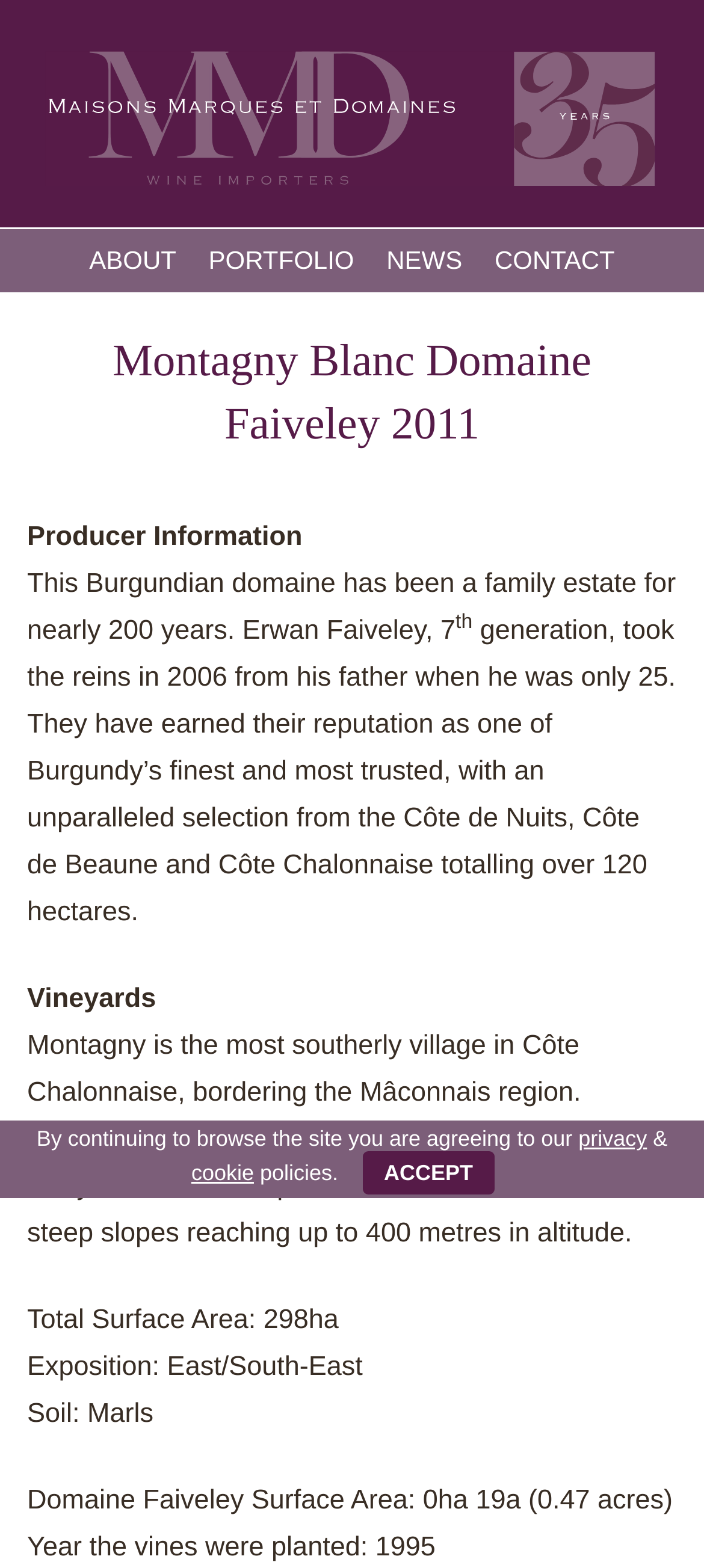Give an in-depth explanation of the webpage layout and content.

The webpage is about Maisons Marques et Domaines, a wine importer established in 1986 by Champagne Louis Roederer. At the top of the page, there is a heading that reads "MMD — Maisons Marques et Domaines : Wine Importers, Louis Roederer and high quality French wine & champagne". Below this heading, there are five links: "ABOUT", "PORTFOLIO", "NEWS", "CONTACT", and the current page "Montagny Blanc Domaine Faiveley 2011 — Domaine Faiveley".

The main content of the page is about Montagny Blanc Domaine Faiveley 2011, a wine from Domaine Faiveley. There is a heading that reads "Montagny Blanc Domaine Faiveley 2011" followed by a section about the producer information. This section includes a paragraph of text that describes the history of the domaine and its reputation in Burgundy.

Below the producer information, there is a section about the vineyards. This section includes a heading that reads "Vineyards" followed by a paragraph of text that describes the location and characteristics of the vineyard. There are also several lines of text that provide specific details about the vineyard, such as the total surface area, exposition, soil, and year the vines were planted.

At the bottom of the page, there is a notice about privacy and cookie policies, with links to learn more about these policies. There is also an "ACCEPT" button to agree to these policies.